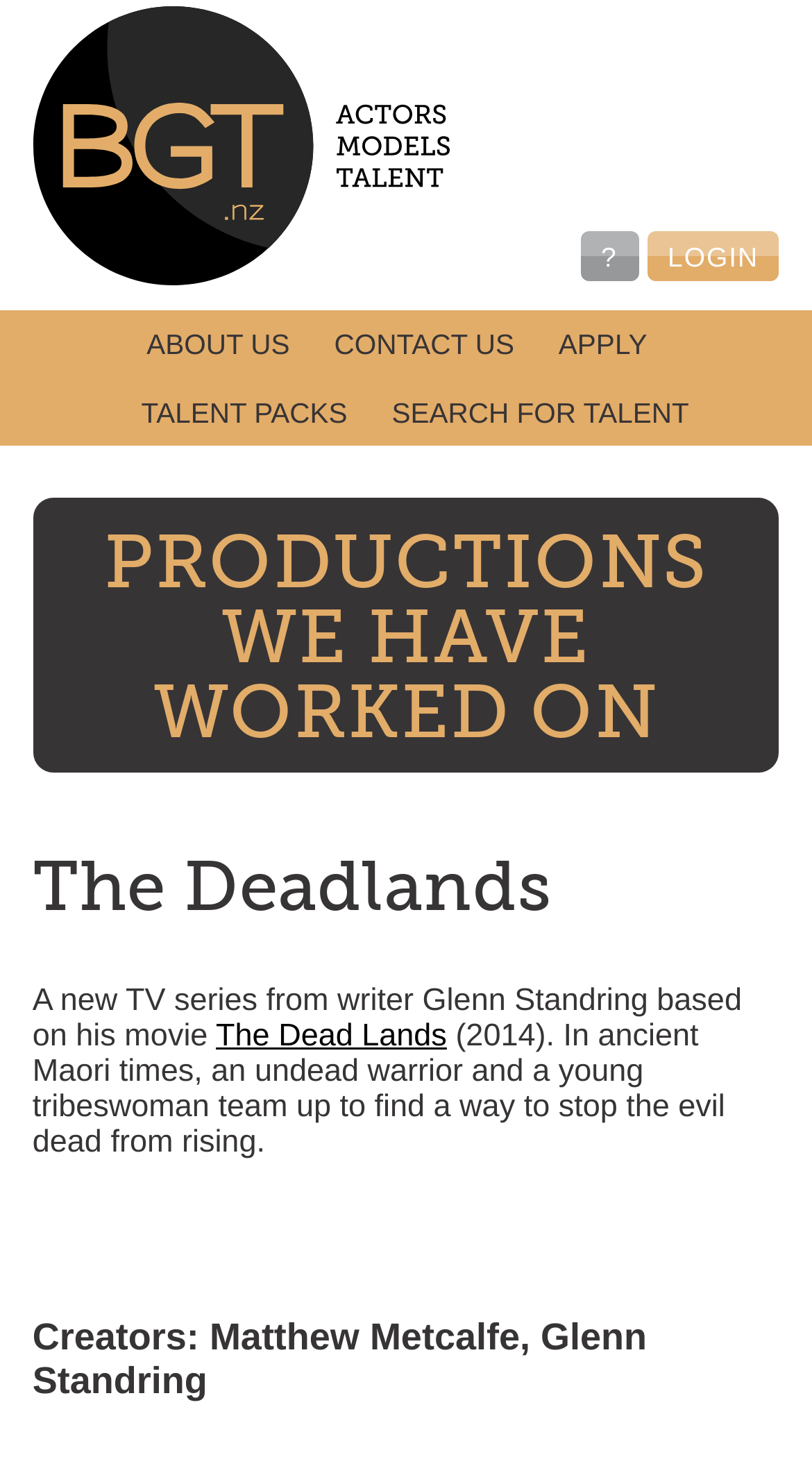Identify and generate the primary title of the webpage.

PRODUCTIONS WE HAVE WORKED ON